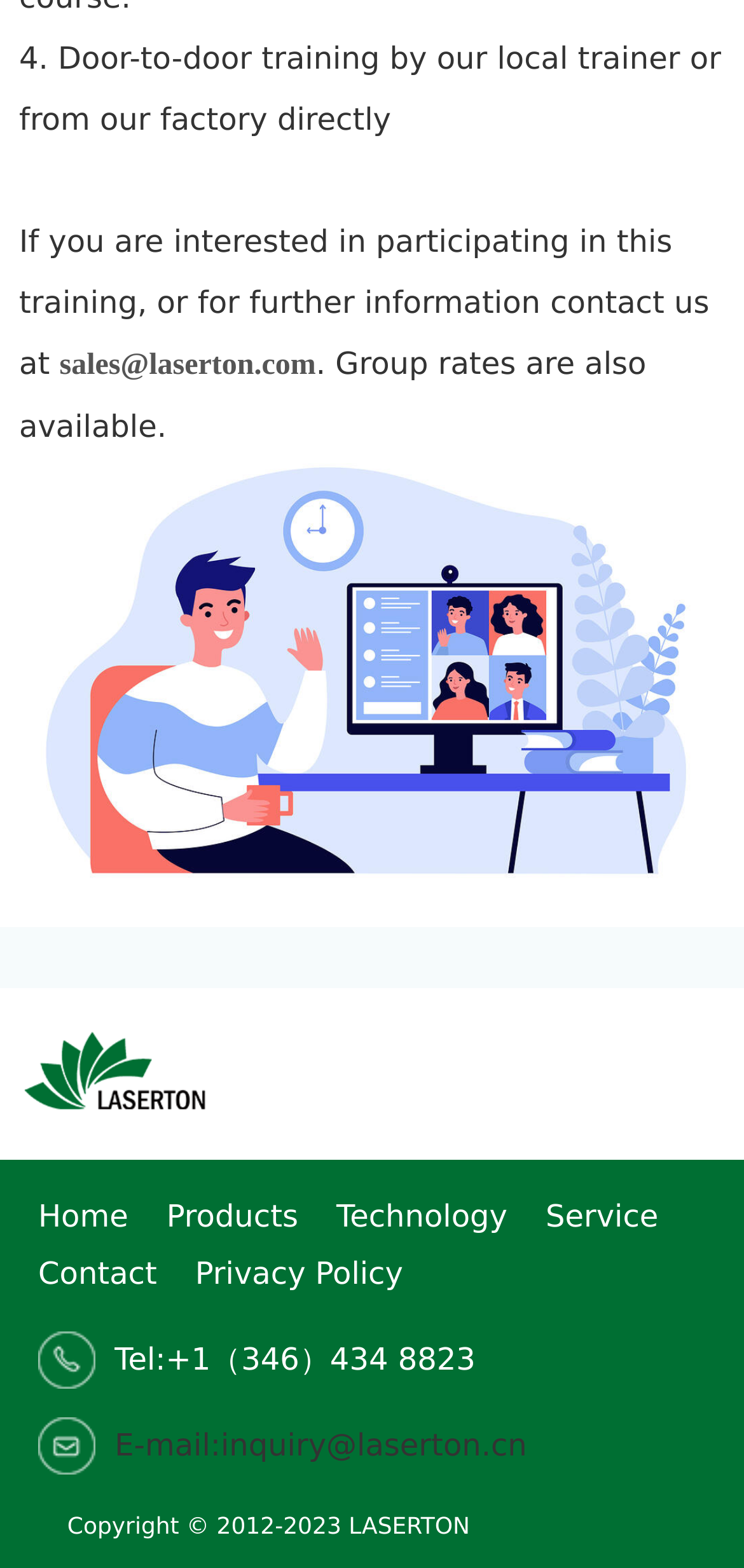What is the company name?
Answer the question in a detailed and comprehensive manner.

I found the company name by looking at the StaticText element with the text 'Copyright © 2012-2023 LASERTON' located at the bottom of the webpage.